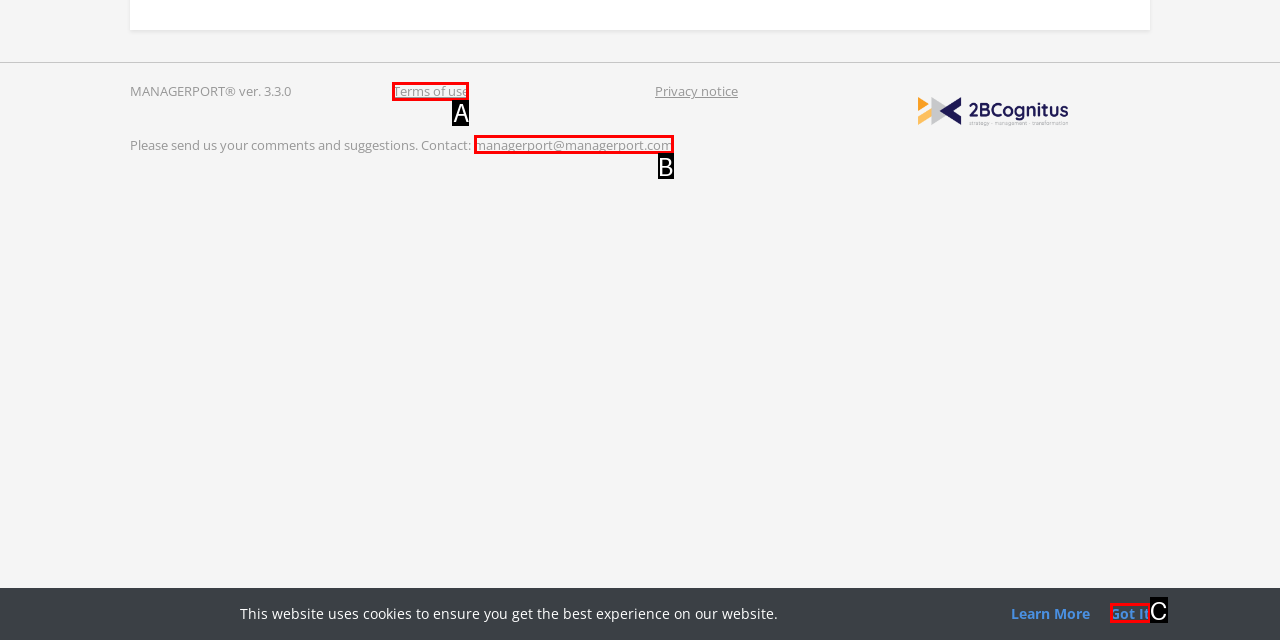Select the option that aligns with the description: managerport@managerport.com
Respond with the letter of the correct choice from the given options.

B